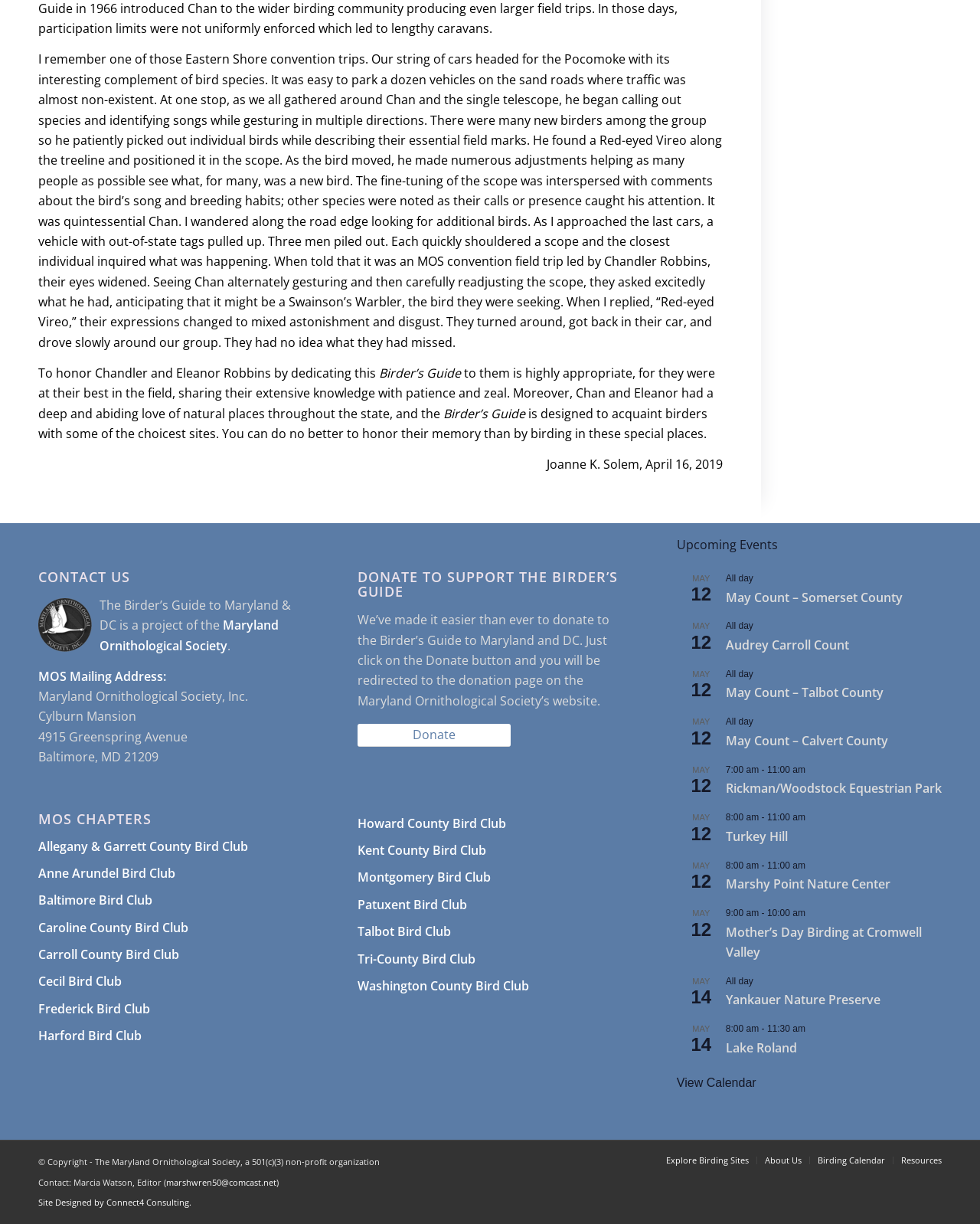What is the purpose of the Donate button?
Using the information from the image, give a concise answer in one word or a short phrase.

To support the Birder’s Guide